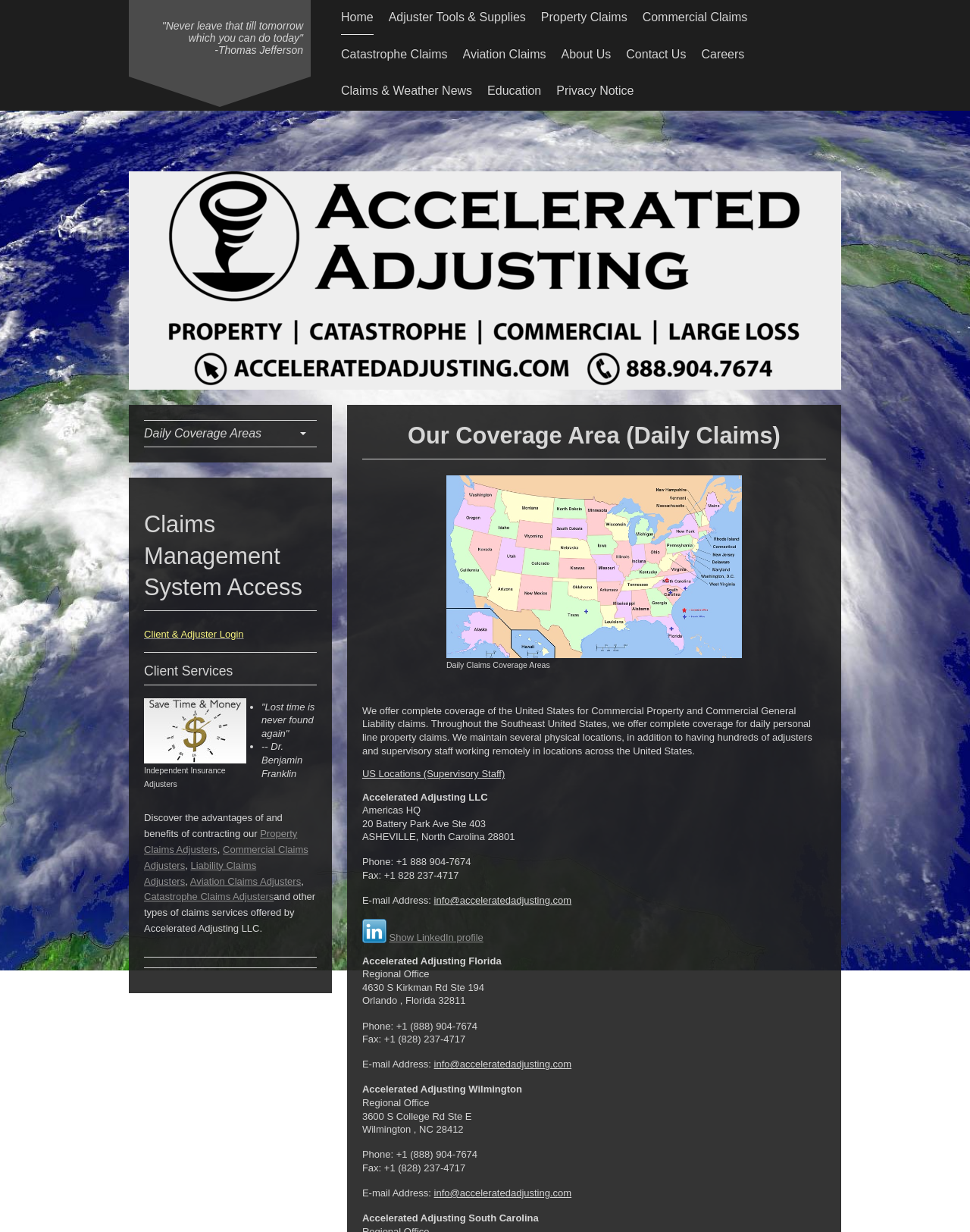Identify the bounding box of the HTML element described as: "Claims & Weather News".

[0.352, 0.06, 0.487, 0.088]